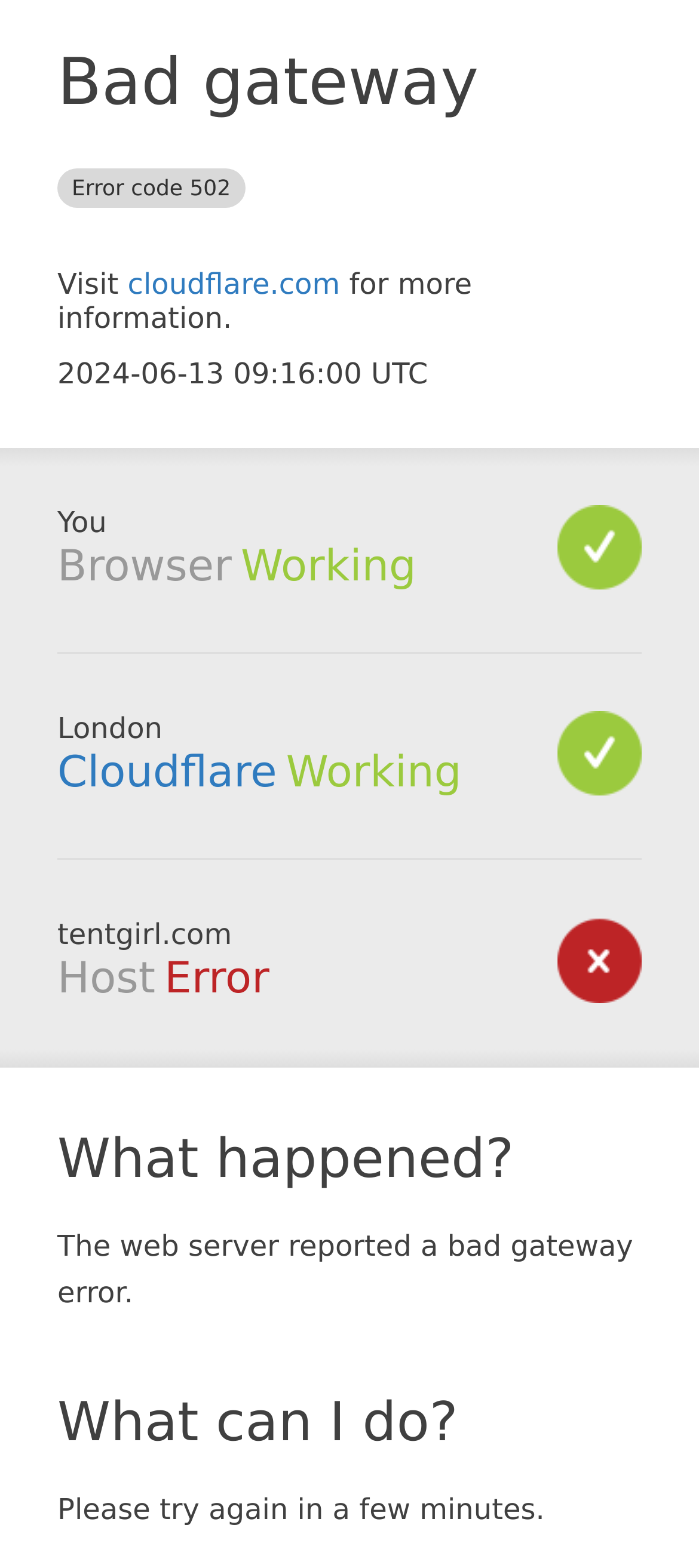Based on the image, give a detailed response to the question: What should I do?

The webpage suggests trying again in a few minutes, as mentioned in the StaticText element 'Please try again in a few minutes.' under the heading 'What can I do?'.